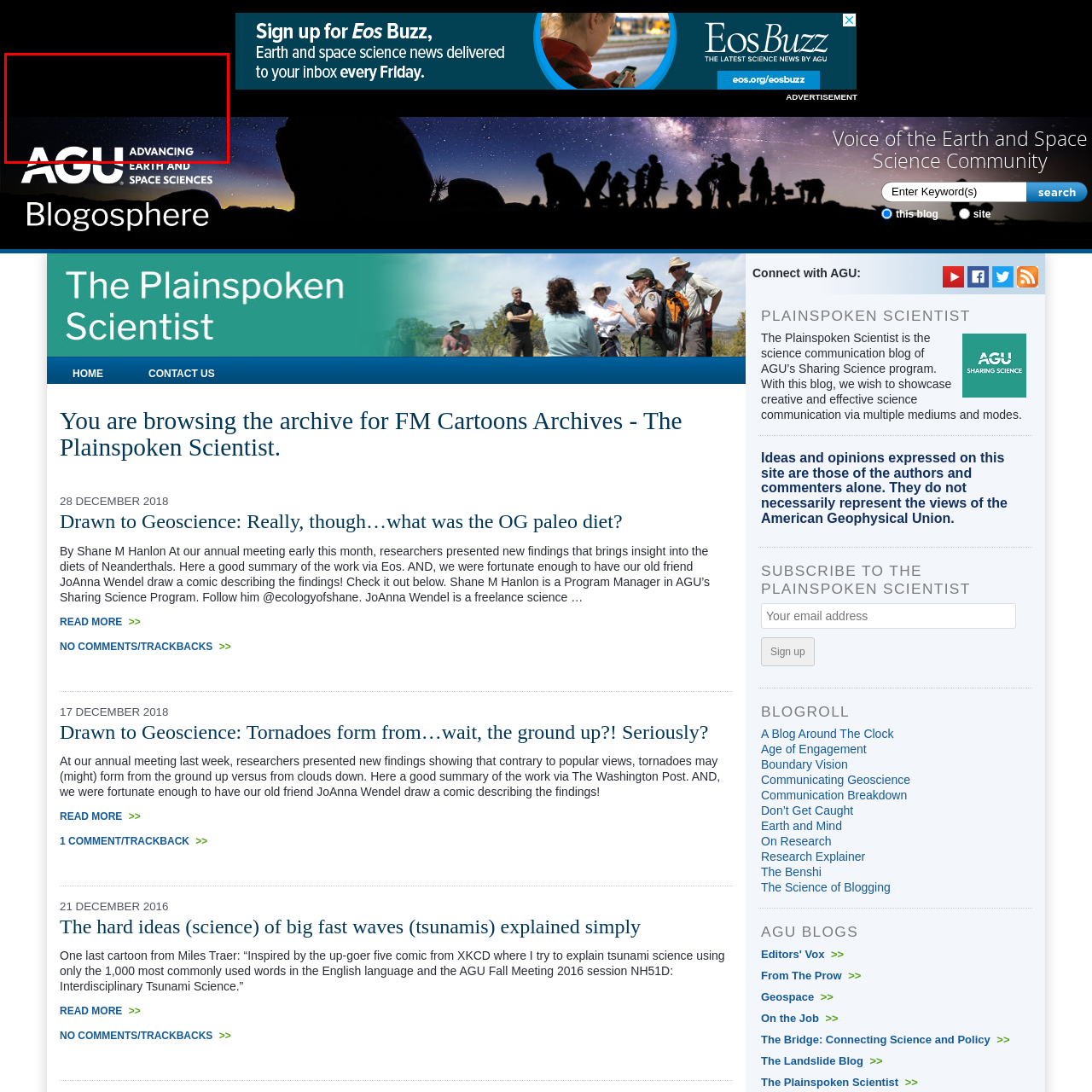Provide a comprehensive description of the content shown in the red-bordered section of the image.

The image features the logo of the American Geophysical Union (AGU) prominently displayed against a dark, starry background. The logo reads "AGU" in bold, white lettering, accompanied by the slogan "ADVANCING EARTH AND SPACE SCIENCE" in a smaller font. This visual representation underscores AGU's commitment to enhancing the understanding of Earth and space sciences through research and communication. The striking contrast between the luminous text and the deep cosmic backdrop conveys a sense of exploration and innovation, aligning with AGU's mission to connect the scientific community and foster collaboration on global challenges.